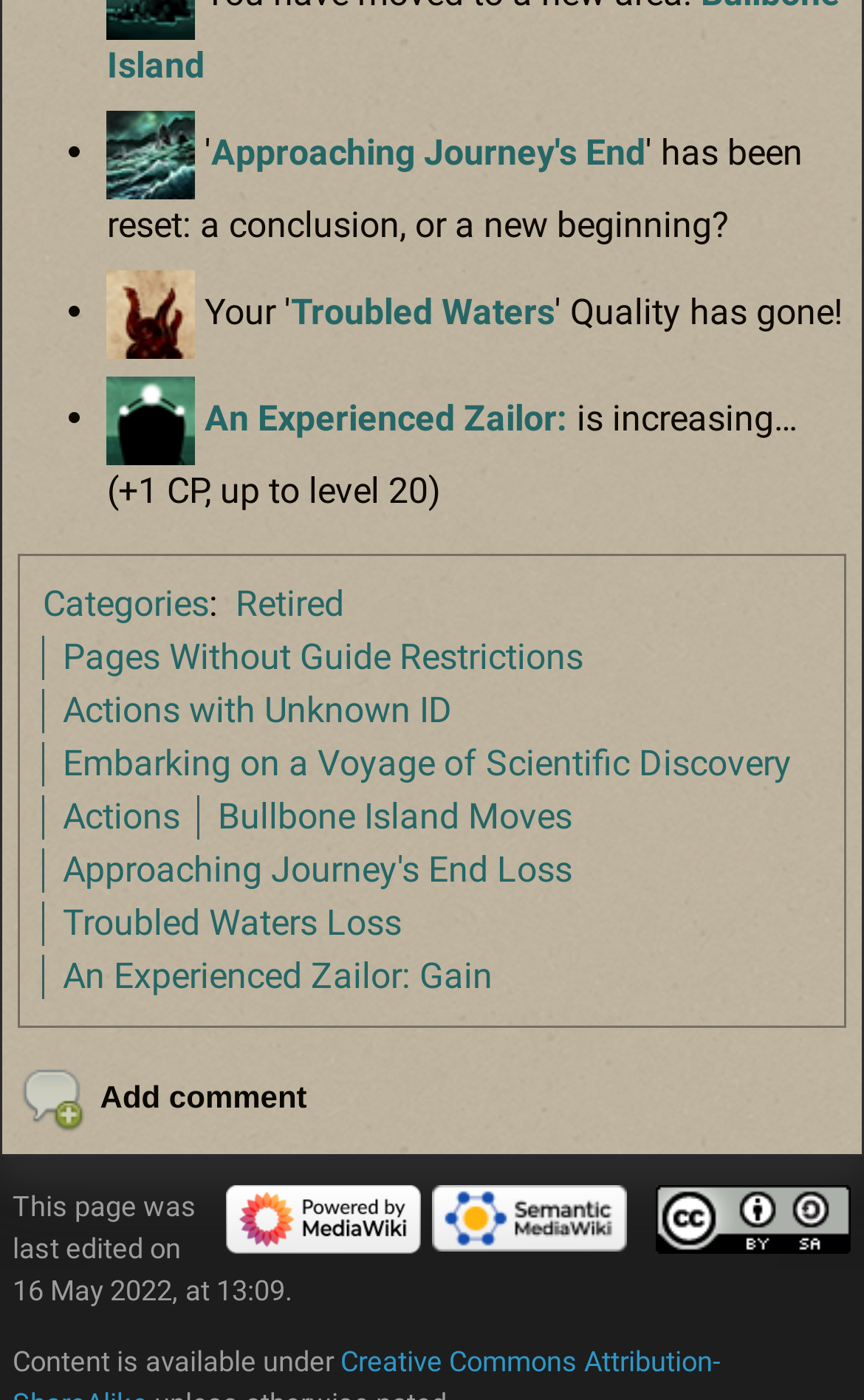Identify the bounding box coordinates of the area that should be clicked in order to complete the given instruction: "Check the 'Creative Commons Attribution-ShareAlike' license". The bounding box coordinates should be four float numbers between 0 and 1, i.e., [left, top, right, bottom].

[0.76, 0.857, 0.985, 0.881]